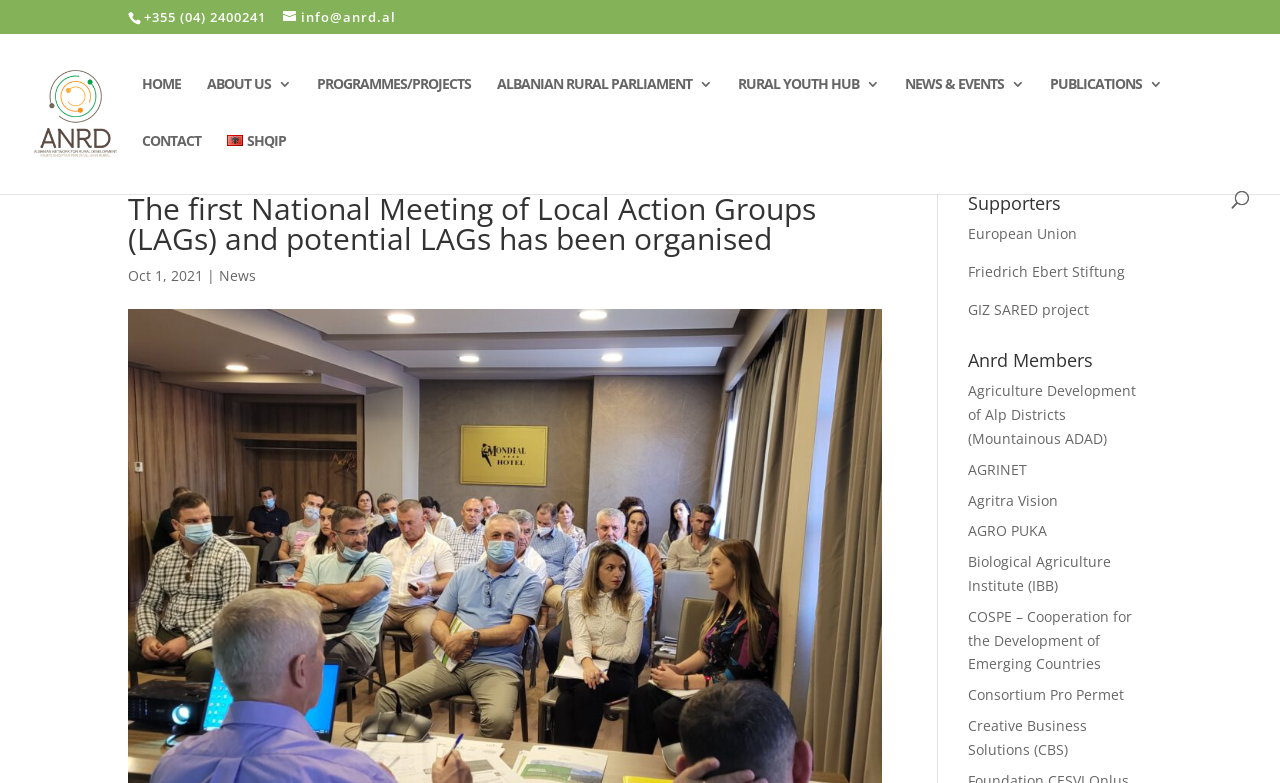Create an elaborate caption for the webpage.

The webpage appears to be the official website of the Albanian Network for Rural Development (ANRD). At the top left corner, there is a logo of ANRD accompanied by a phone number and an email address. Below the logo, there is a navigation menu with links to various sections of the website, including "HOME", "ABOUT US", "PROGRAMMES/PROJECTS", and others.

The main content of the webpage is divided into several sections. The first section has a heading that reads "The first National Meeting of Local Action Groups (LAGs) and potential LAGs has been organised" and is accompanied by a date "Oct 1, 2021". Below this heading, there is a link to a "News" section.

On the right side of the webpage, there are two sections. The first section is headed "Supporters" and lists several organizations, including the European Union, Friedrich Ebert Stiftung, and GIZ SARED project, with links to their respective websites. The second section is headed "Anrd Members" and lists several organizations, including Agriculture Development of Alp Districts, AGRINET, and Biological Agriculture Institute, with links to their respective websites.

At the top right corner, there is a search box where users can search for specific content on the website. Additionally, there is a language switcher that allows users to switch between Albanian and English languages.